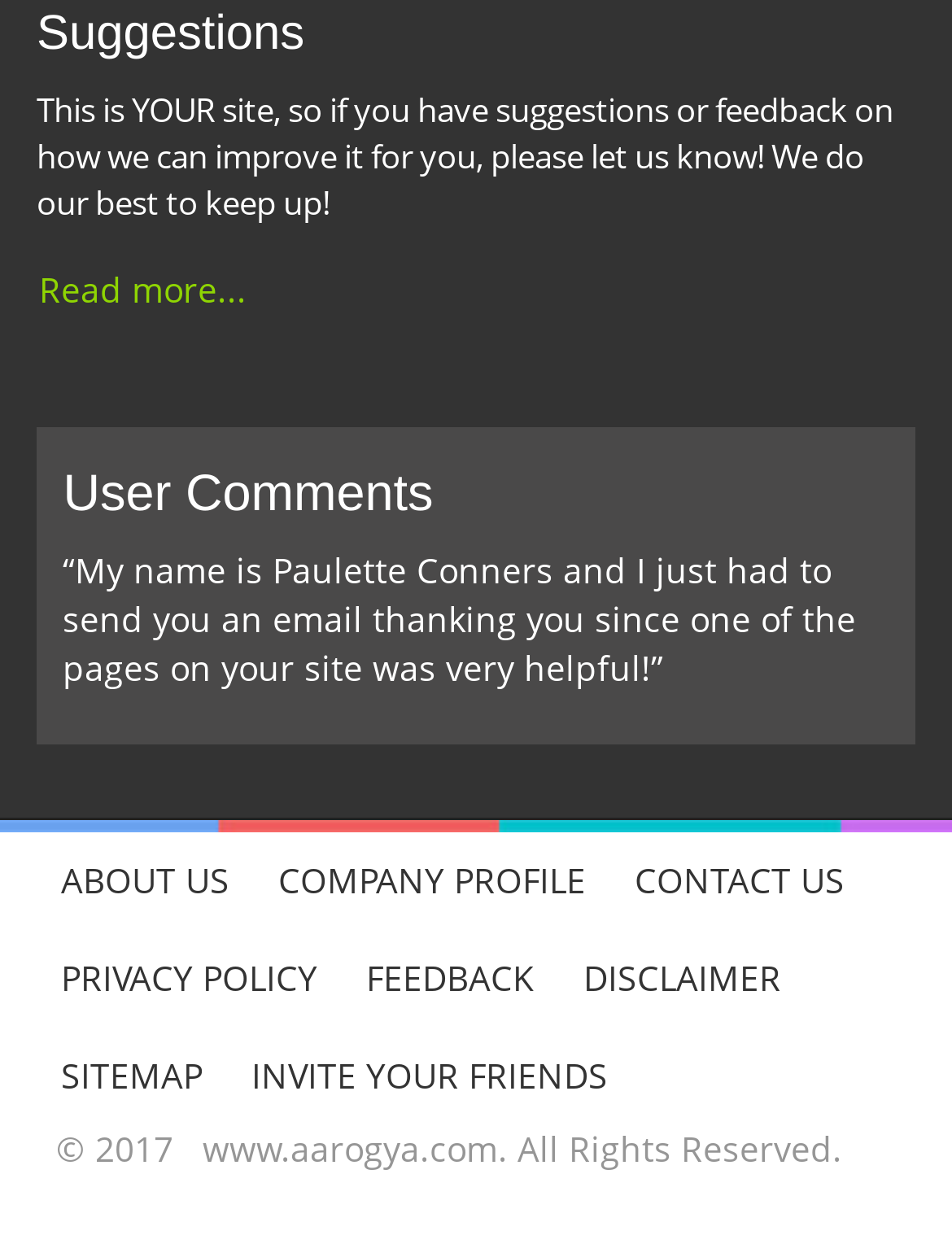Using the information in the image, could you please answer the following question in detail:
What is the name of the person who benefited from the site?

The static text '“My name is Paulette Conners and I just had to send you an email thanking you since one of the pages on your site was very helpful!”' mentions the name of the person who benefited from the site.